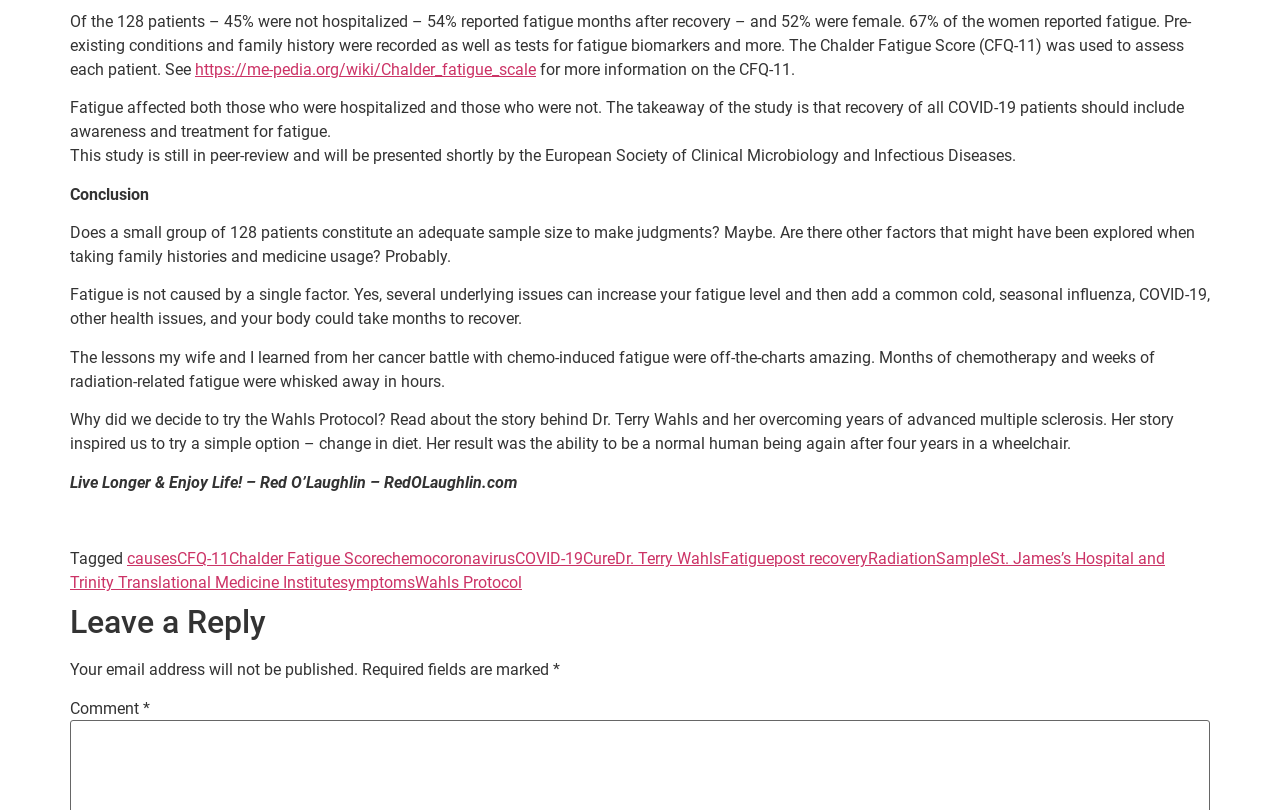Find the bounding box coordinates for the area that must be clicked to perform this action: "View the study about COVID-19 patients".

[0.055, 0.015, 0.93, 0.097]